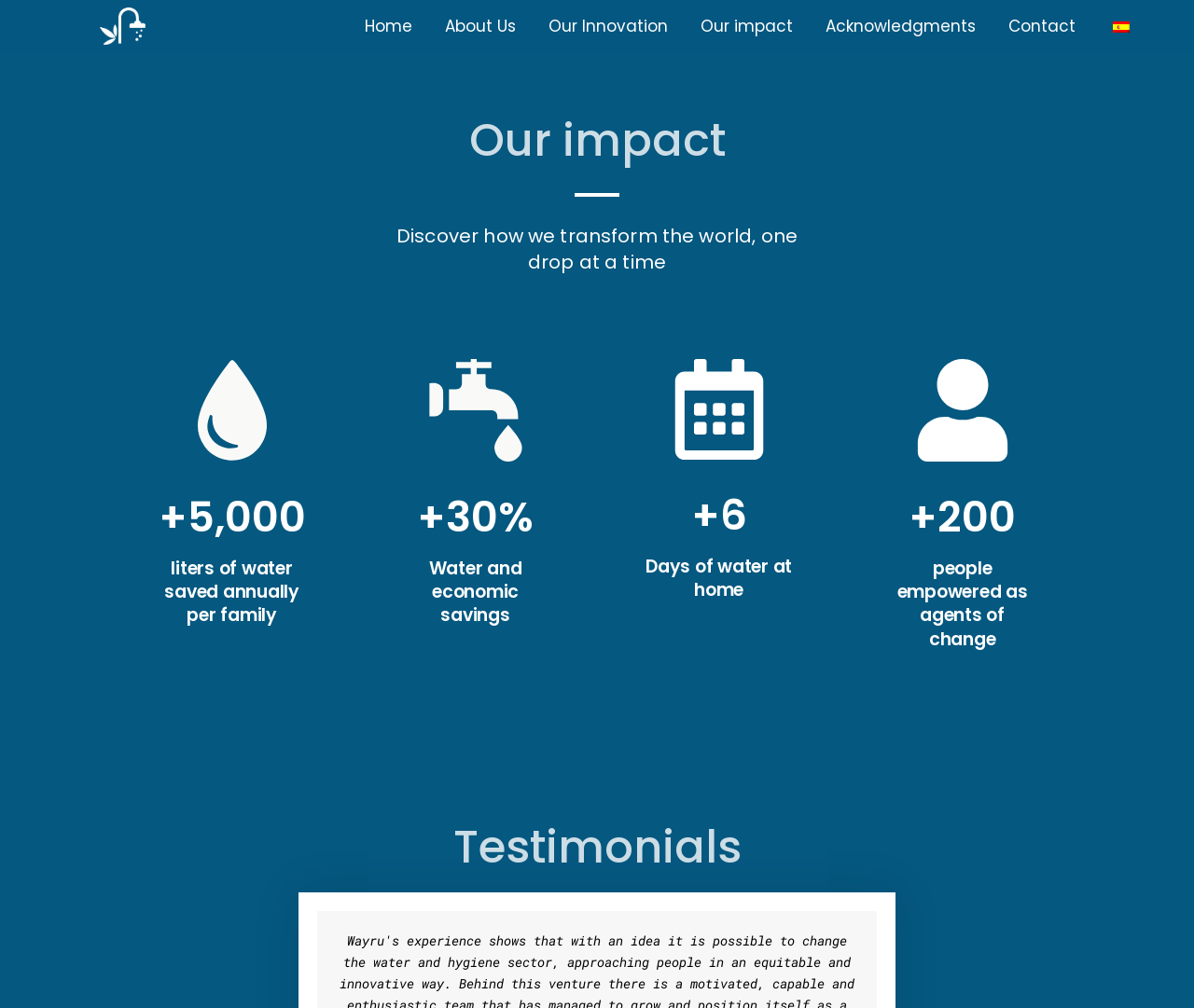Please find the bounding box coordinates (top-left x, top-left y, bottom-right x, bottom-right y) in the screenshot for the UI element described as follows: Contact

[0.845, 0.004, 0.901, 0.047]